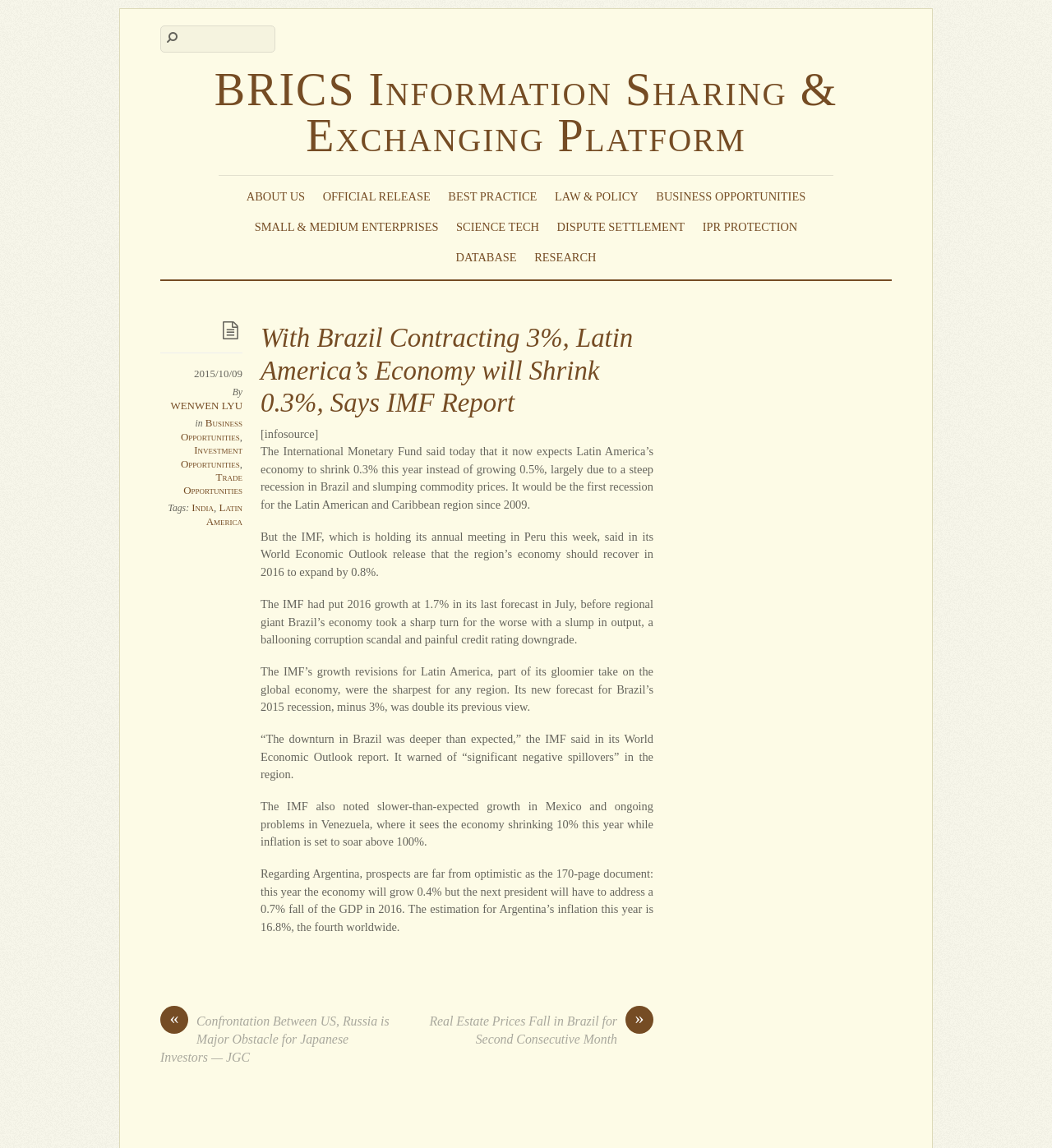What is the reason for the downturn in Brazil's economy?
Please provide a comprehensive answer based on the information in the image.

The IMF report mentions that Brazil's economy took a sharp turn for the worse due to a slump in output, a ballooning corruption scandal, and a painful credit rating downgrade, leading to a deeper-than-expected recession.